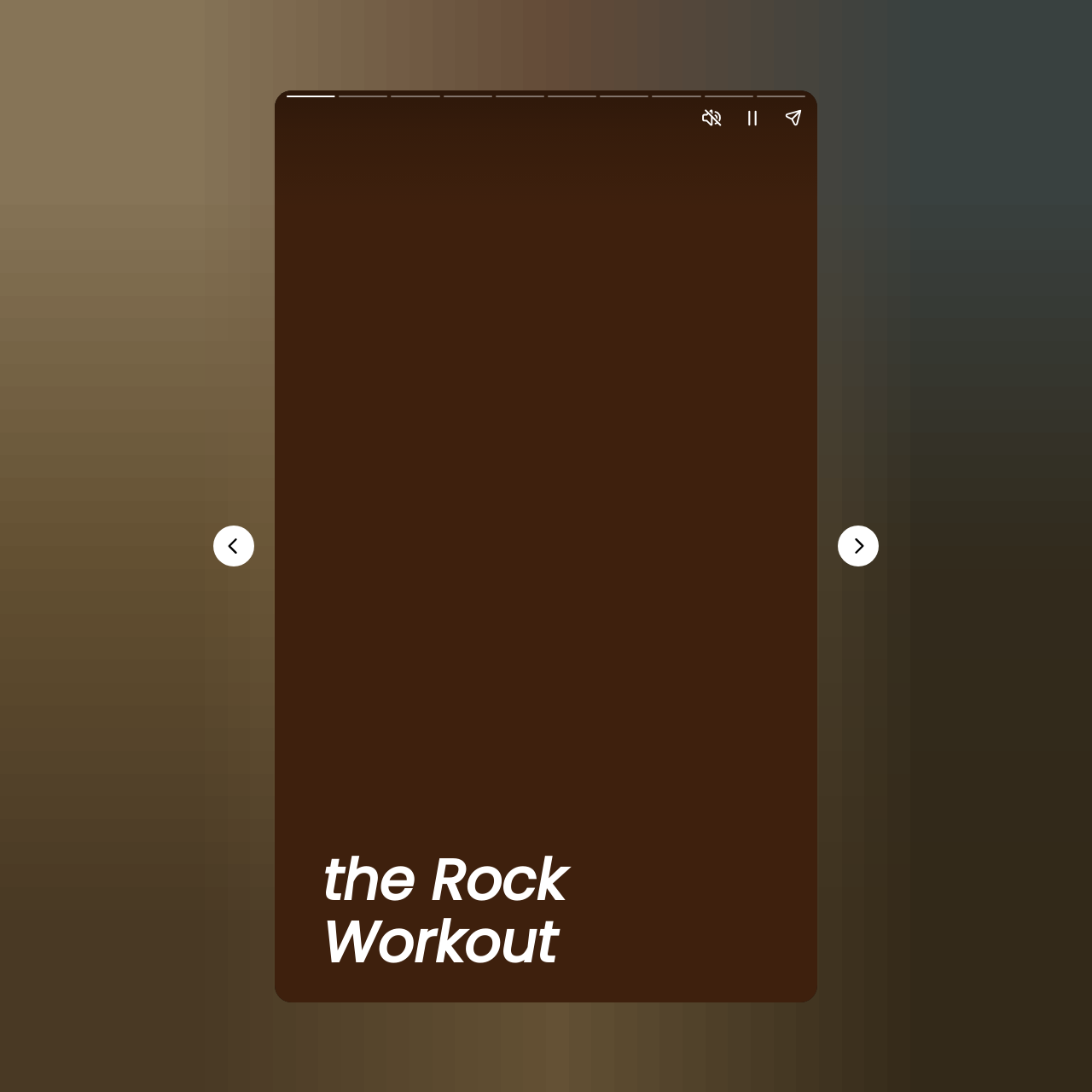What is the purpose of the button with bounding box coordinates [0.195, 0.481, 0.233, 0.519]? From the image, respond with a single word or brief phrase.

Previous page